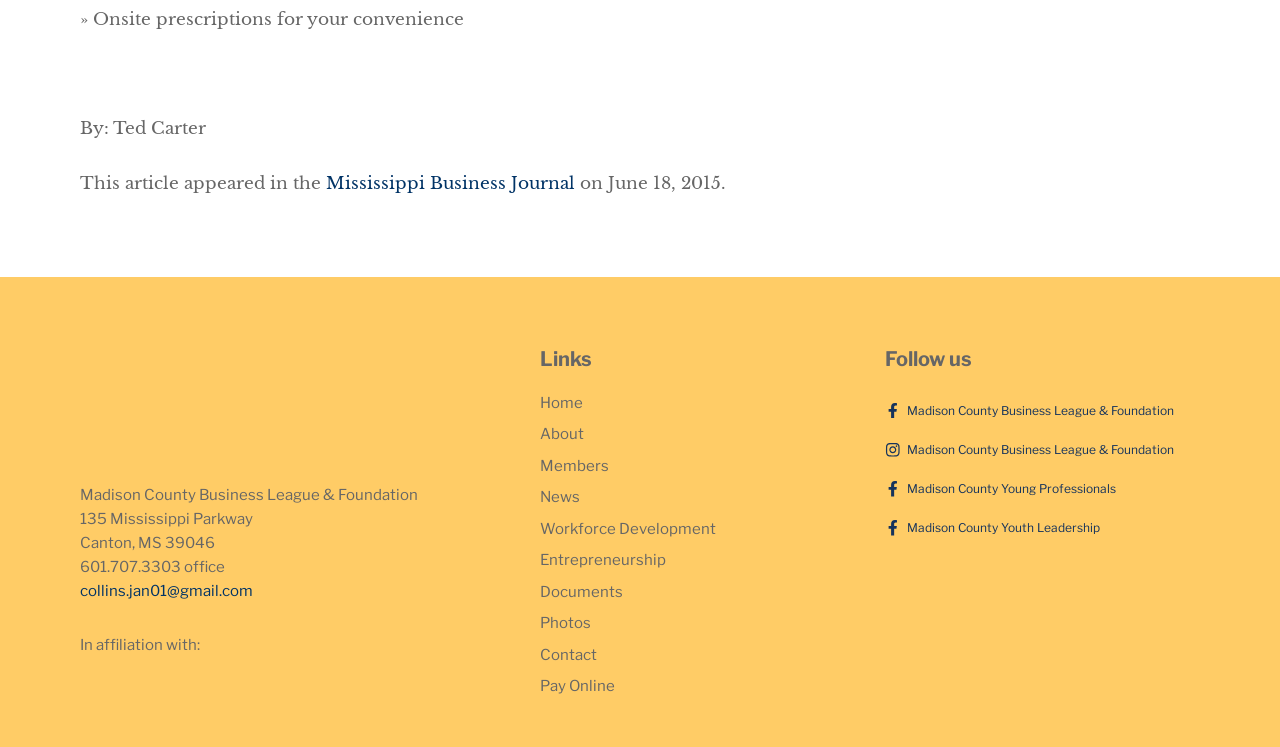Please identify the bounding box coordinates of the region to click in order to complete the task: "Go to Home page". The coordinates must be four float numbers between 0 and 1, specified as [left, top, right, bottom].

[0.422, 0.523, 0.455, 0.555]